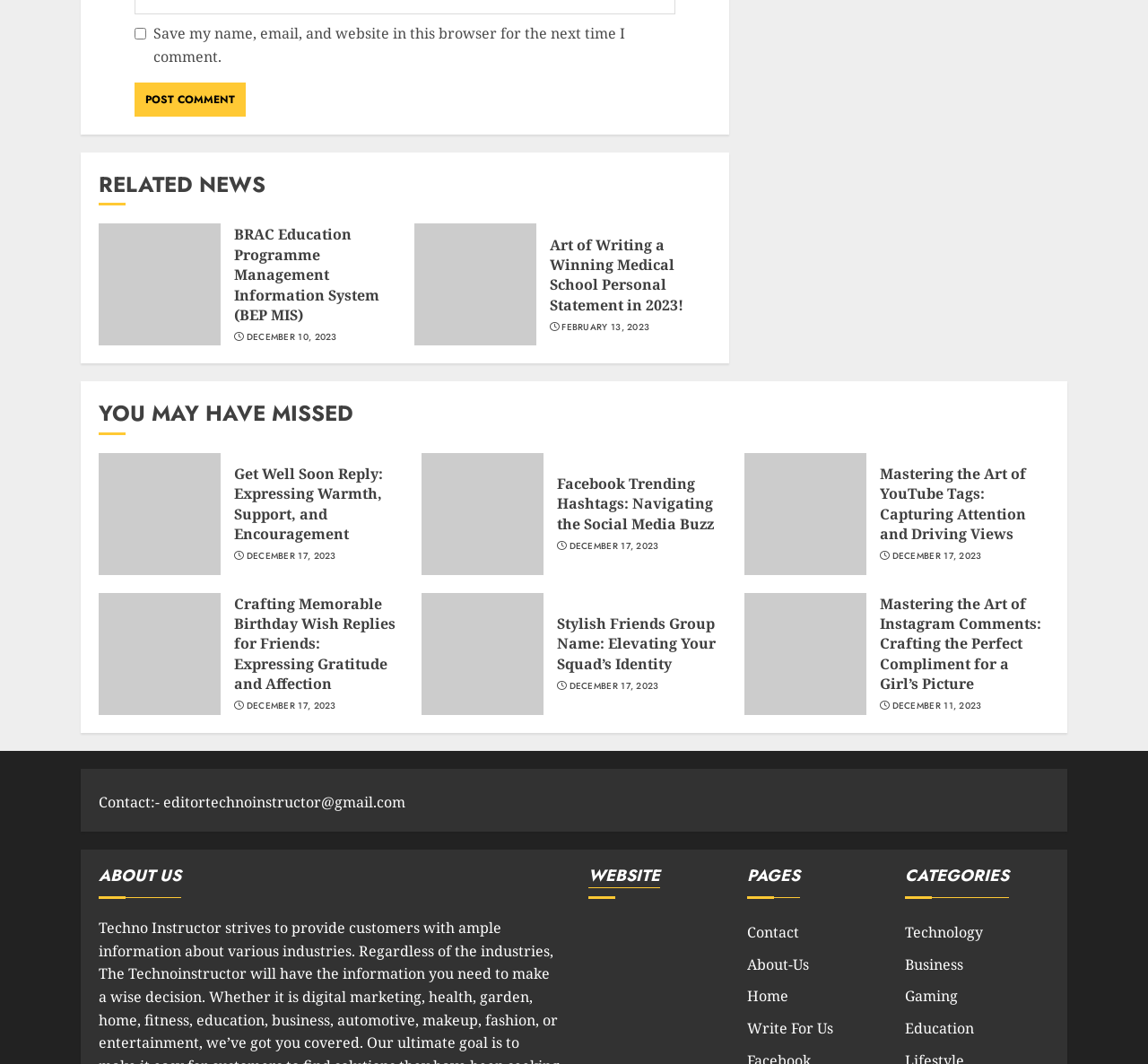Kindly provide the bounding box coordinates of the section you need to click on to fulfill the given instruction: "View categories".

None